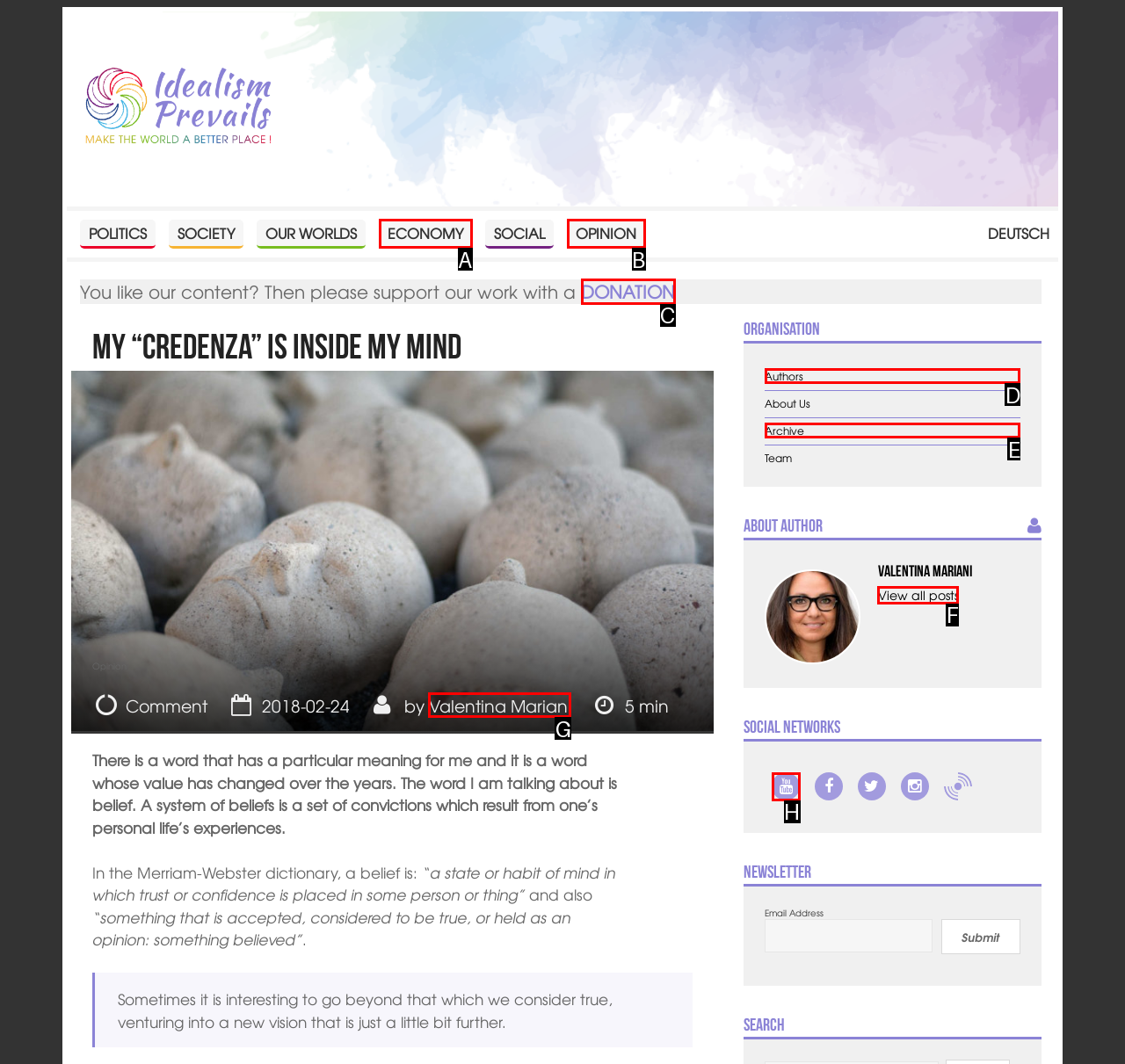Determine which element should be clicked for this task: Support the work with a donation
Answer with the letter of the selected option.

C